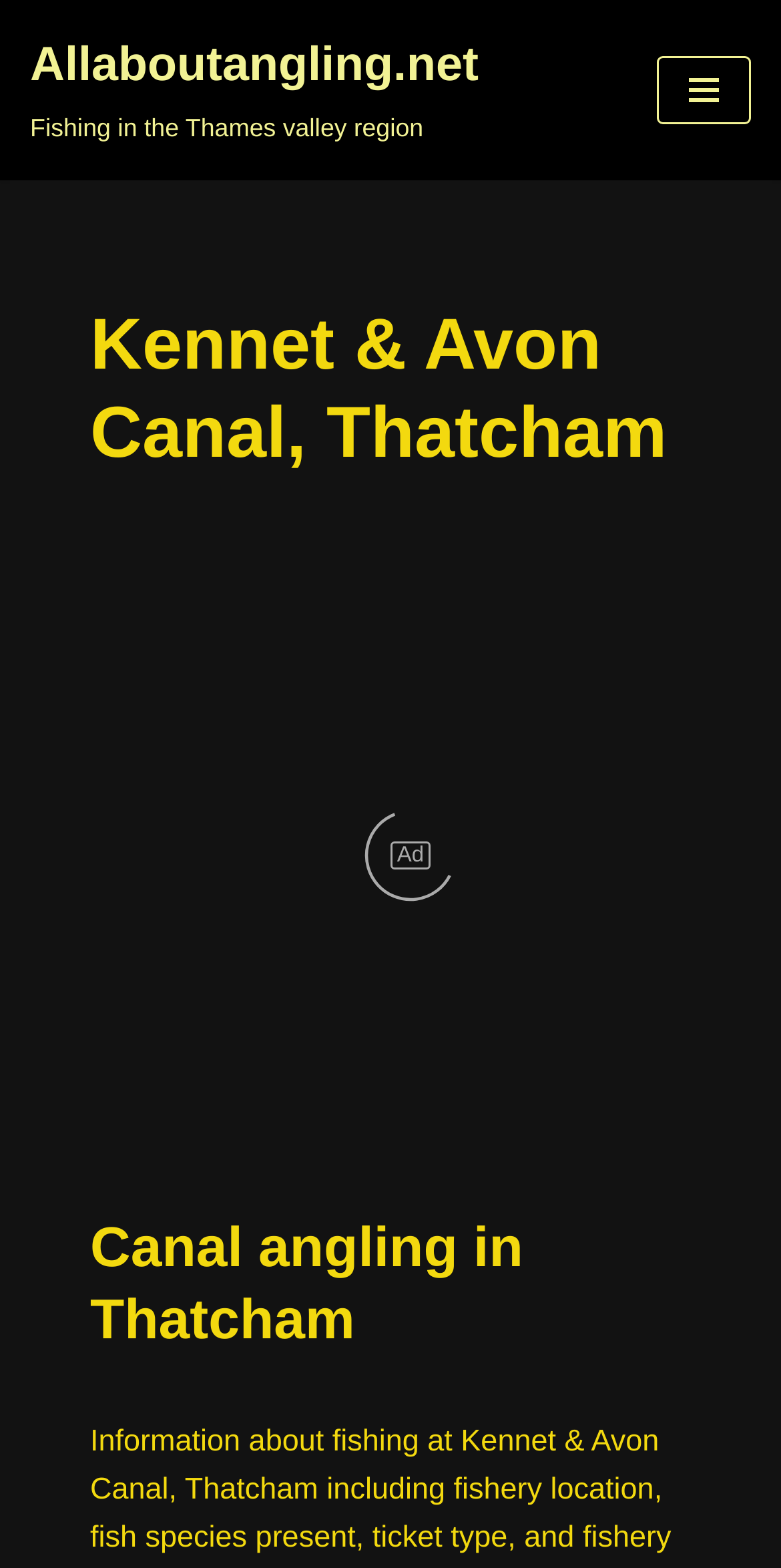Find and generate the main title of the webpage.

Kennet & Avon Canal, Thatcham